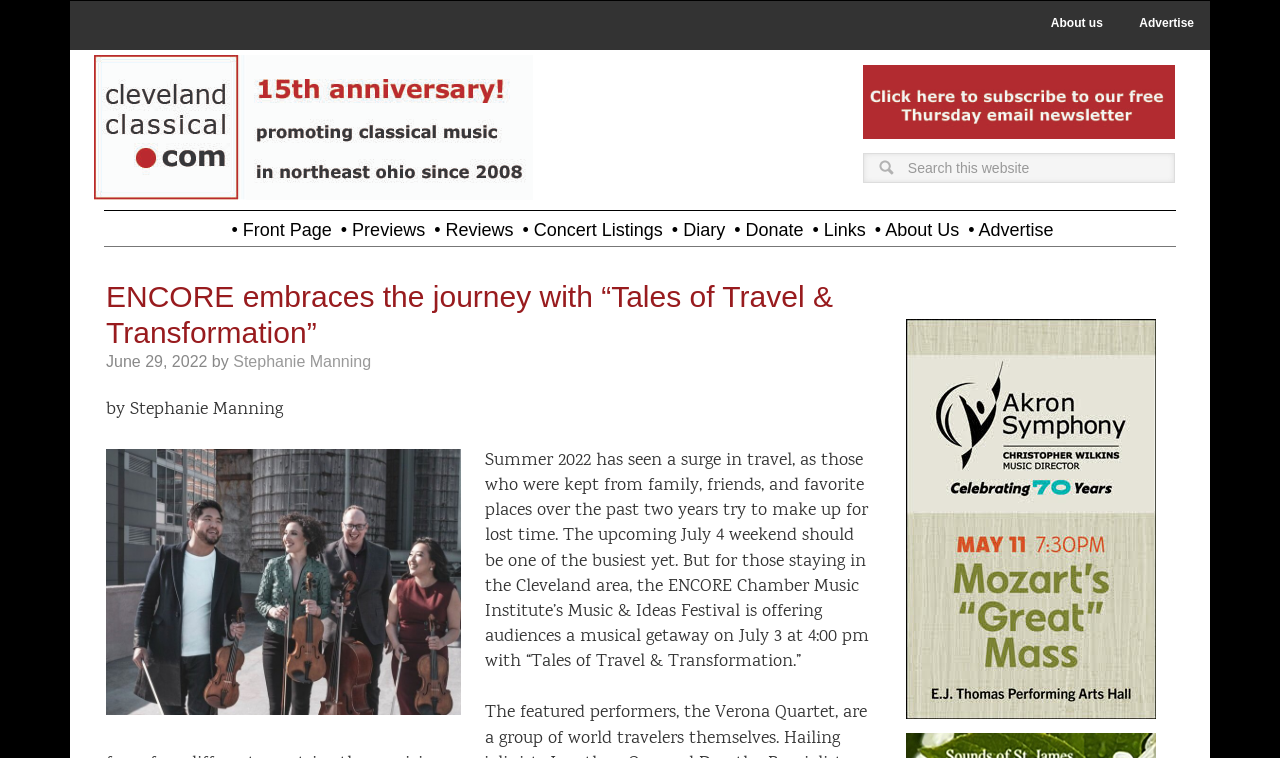What is the name of the music institute?
Please answer the question with a single word or phrase, referencing the image.

ENCORE Chamber Music Institute